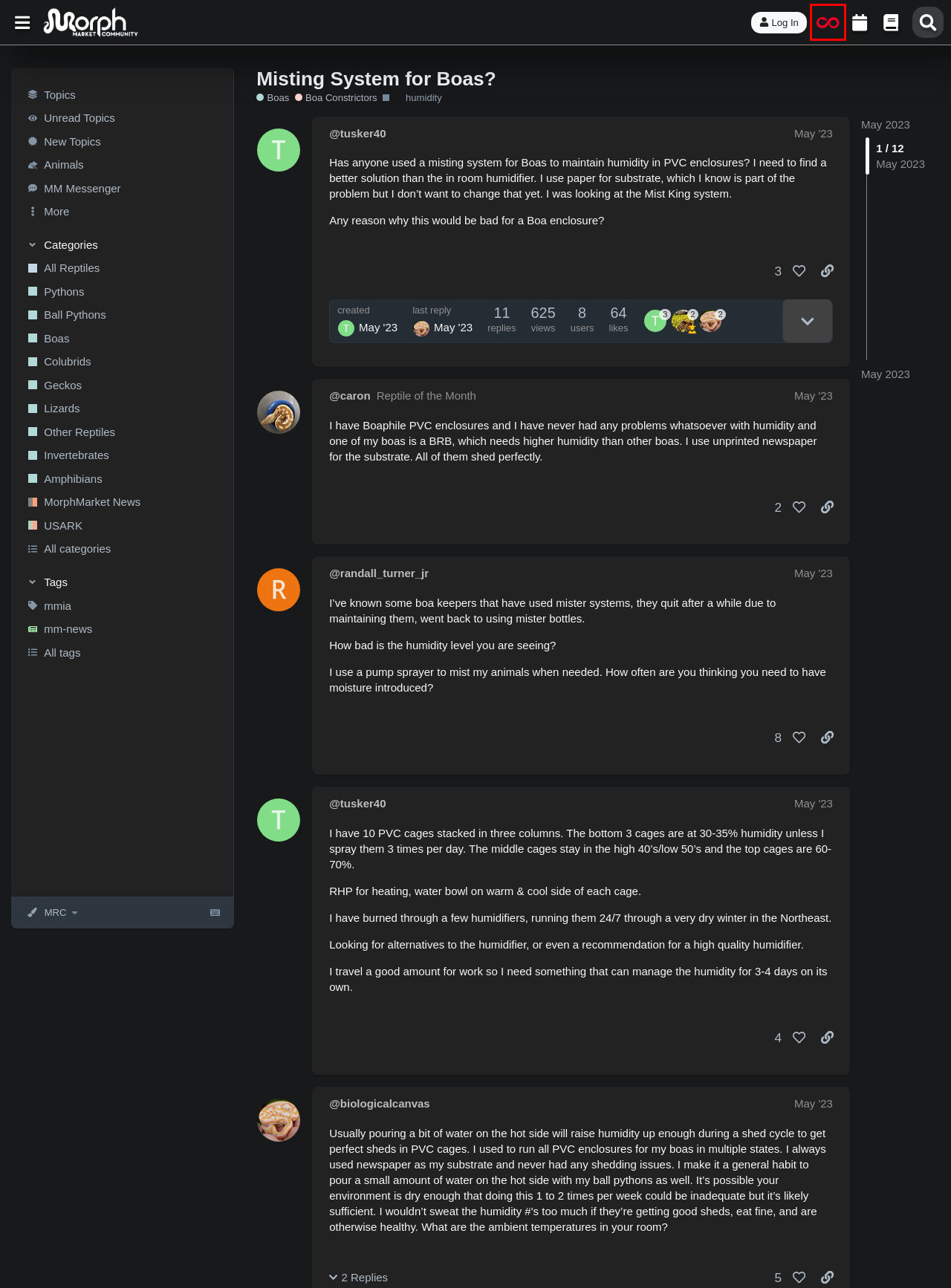You have a screenshot showing a webpage with a red bounding box around a UI element. Choose the webpage description that best matches the new page after clicking the highlighted element. Here are the options:
A. Log In - MorphMarket
B. ColdBlooded - Social Media for Reptile Enthusiasts
C. Reptiles For Sale - MorphMarket US & Canada - MorphMarket
D. Rules for Selling - MorphMarket Support Center
E. Herpetoculture Events List - MorphMarket US & Canada
F. Captive Bred Reptiles For Sale from Breeders Worldwide - MorphMarket
G. Morphpedia - the Herp Trait Knowledge Base
H. Live Insects For Sale
 – Dubia.com

B